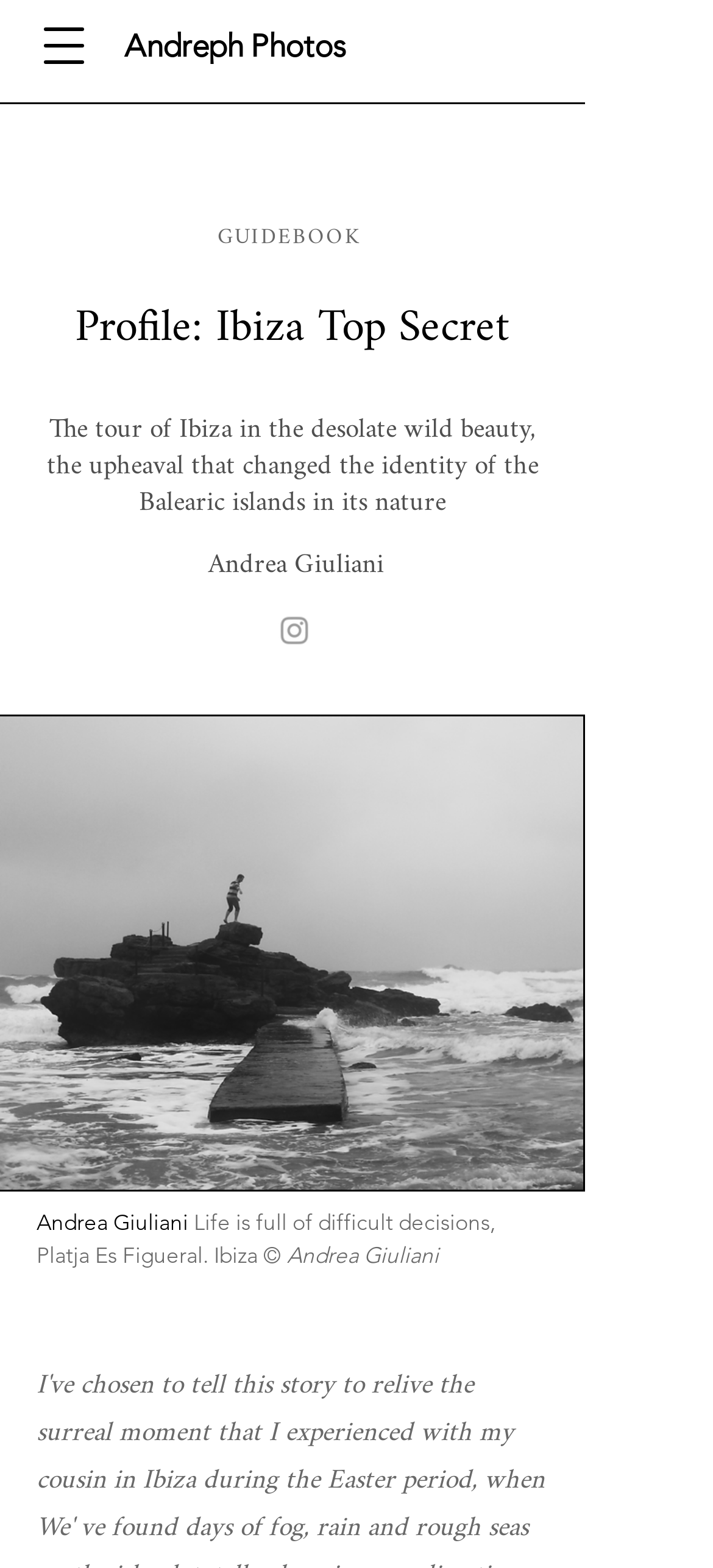What social media platform is linked?
Refer to the image and give a detailed response to the question.

I found the answer by looking at the list element with the content 'Barra social' and then finding the link element with the content 'Grey Instagram Icon'.